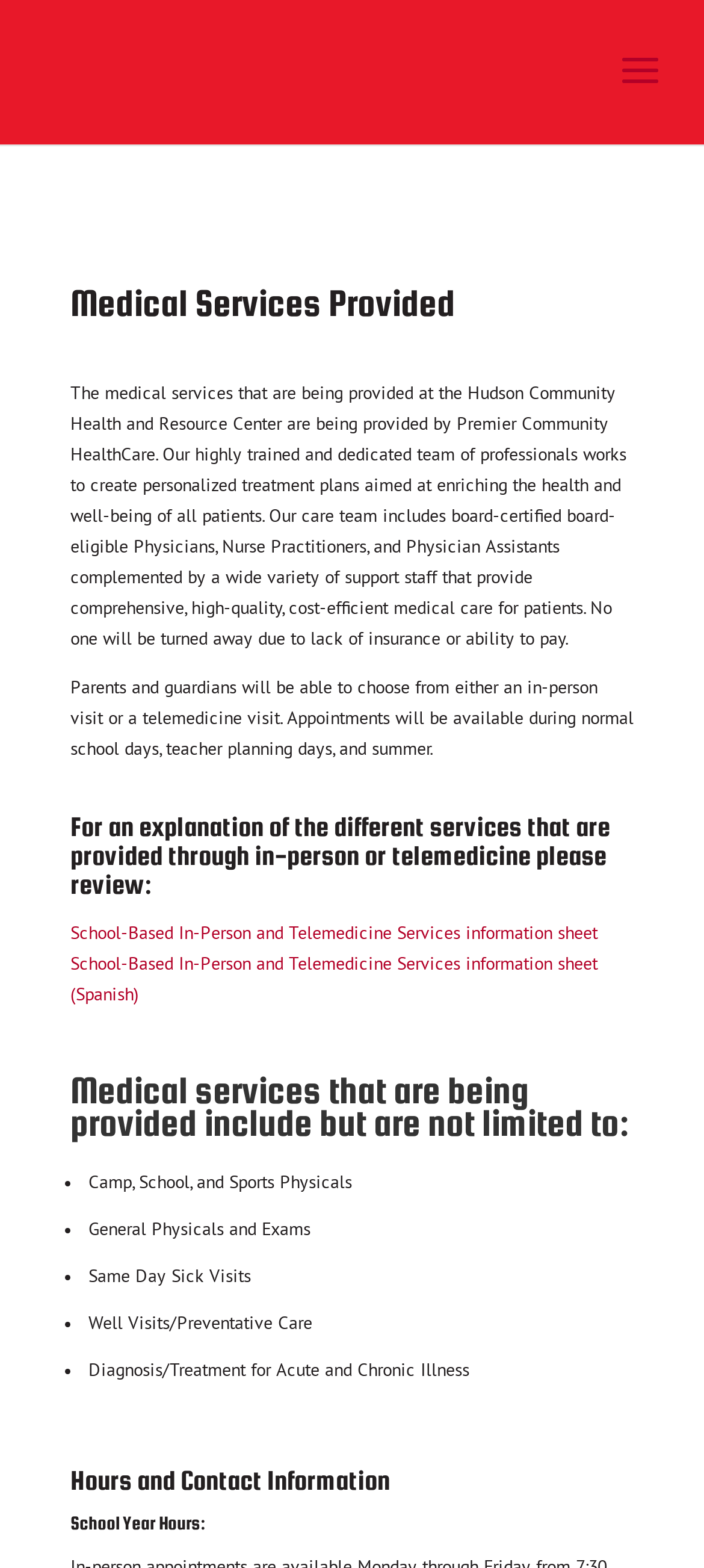What is the name of the health center providing medical services?
Please elaborate on the answer to the question with detailed information.

The answer can be found in the StaticText element with the text 'The medical services that are being provided at the Hudson Community Health and Resource Center are being provided by Premier Community HealthCare.'